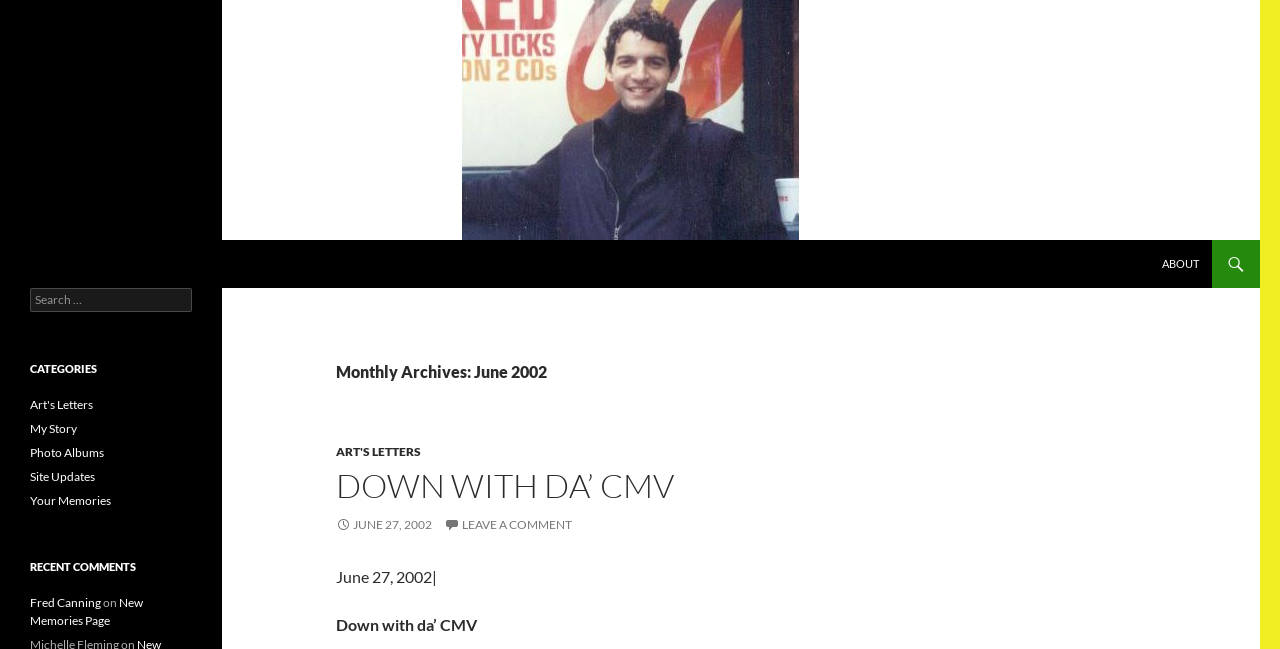Using the format (top-left x, top-left y, bottom-right x, bottom-right y), provide the bounding box coordinates for the described UI element. All values should be floating point numbers between 0 and 1: About

[0.898, 0.37, 0.946, 0.444]